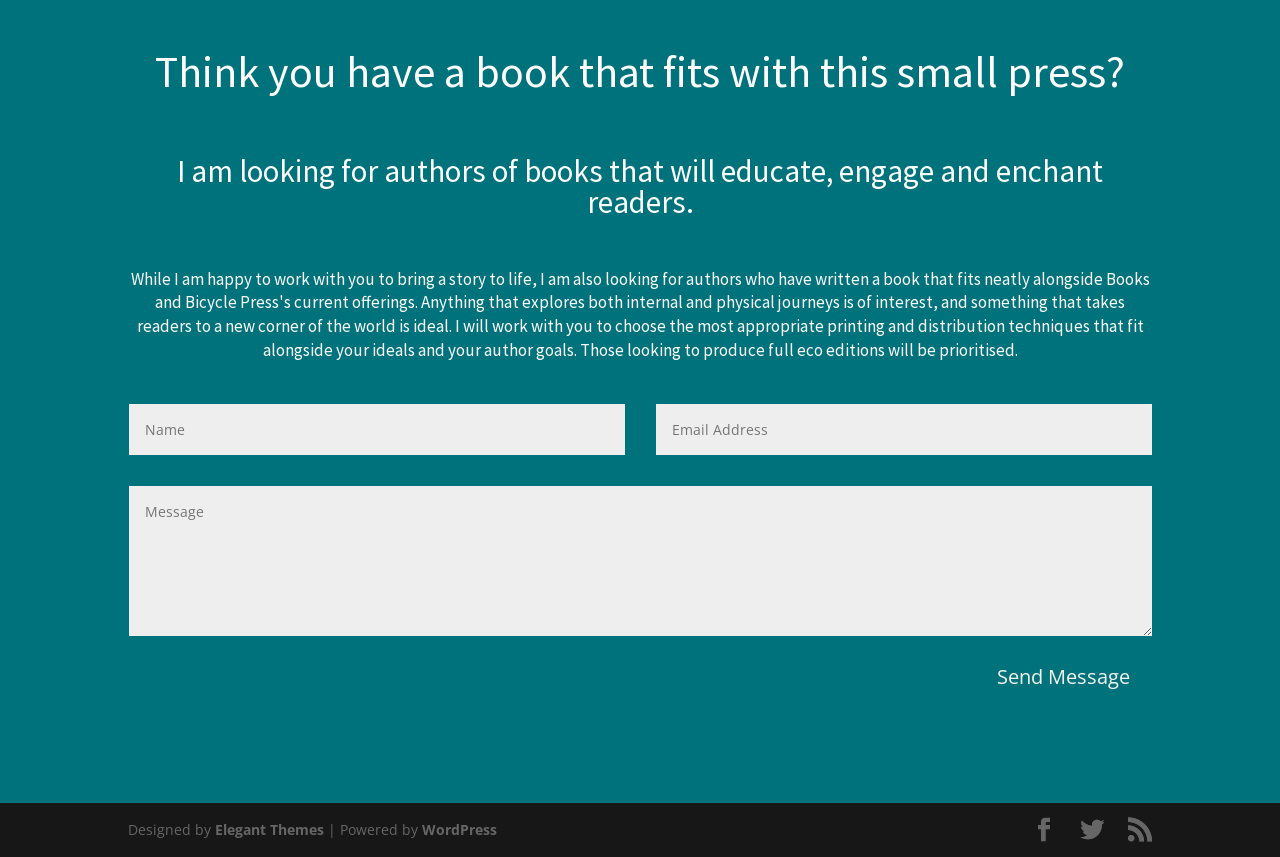What is the platform used to power the website?
Based on the image, provide a one-word or brief-phrase response.

WordPress